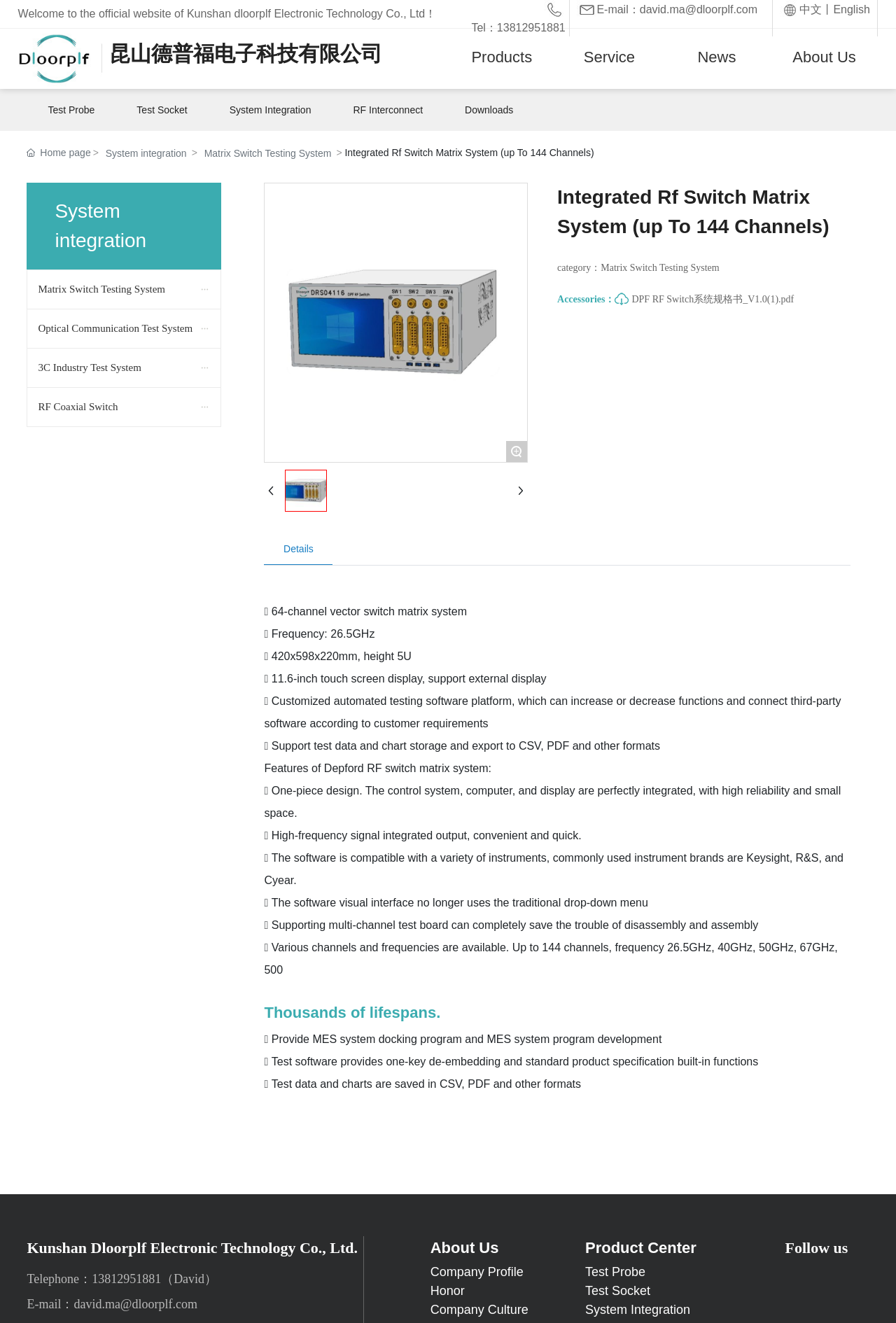Can you identify the bounding box coordinates of the clickable region needed to carry out this instruction: 'Click the 'System integration' link'? The coordinates should be four float numbers within the range of 0 to 1, stated as [left, top, right, bottom].

[0.118, 0.11, 0.208, 0.123]